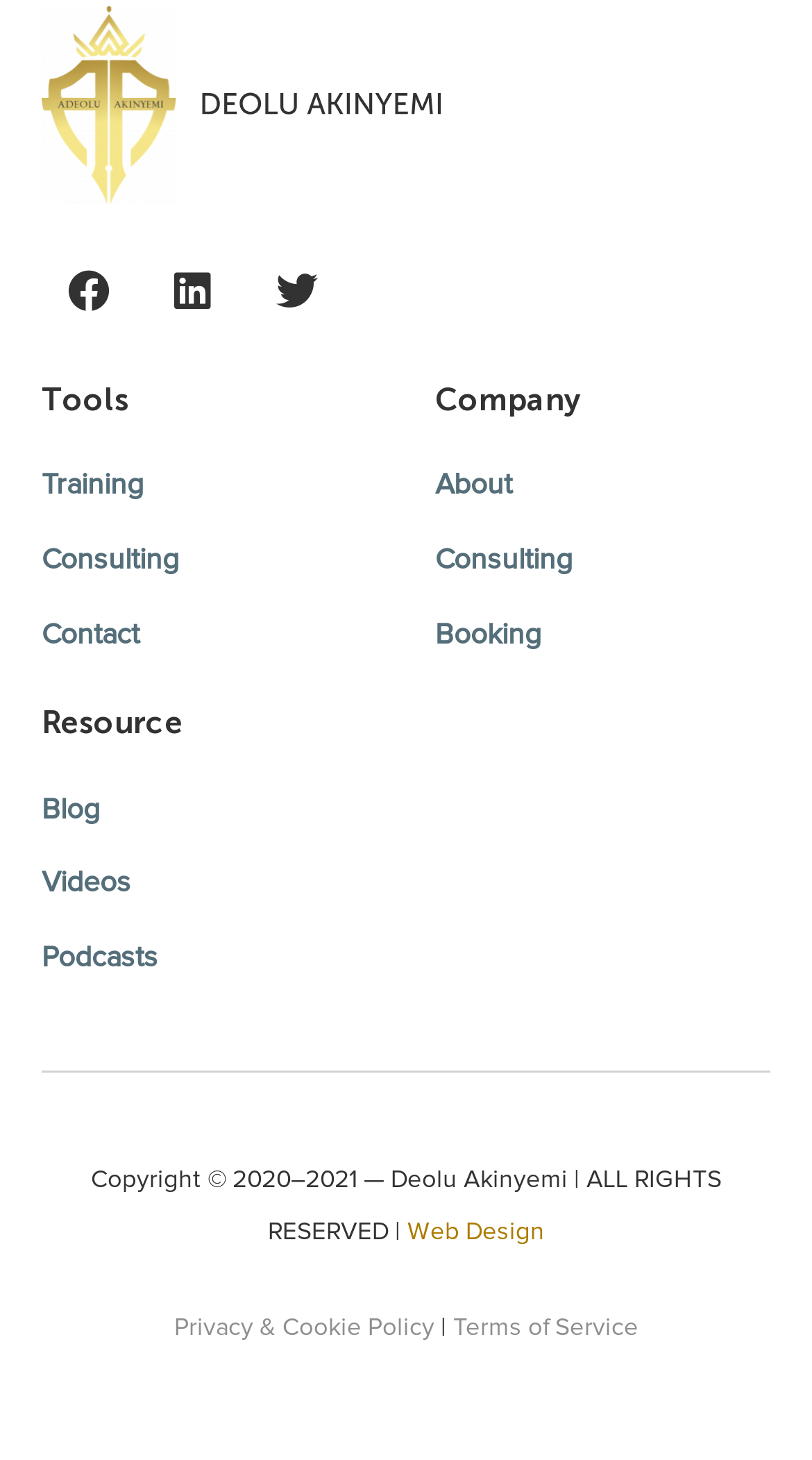Please locate the bounding box coordinates of the element that needs to be clicked to achieve the following instruction: "Learn about the company". The coordinates should be four float numbers between 0 and 1, i.e., [left, top, right, bottom].

[0.536, 0.316, 0.949, 0.352]